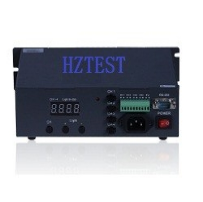Answer the question using only a single word or phrase: 
What is the significance of the 'HZTEST' label?

Brand or model designation